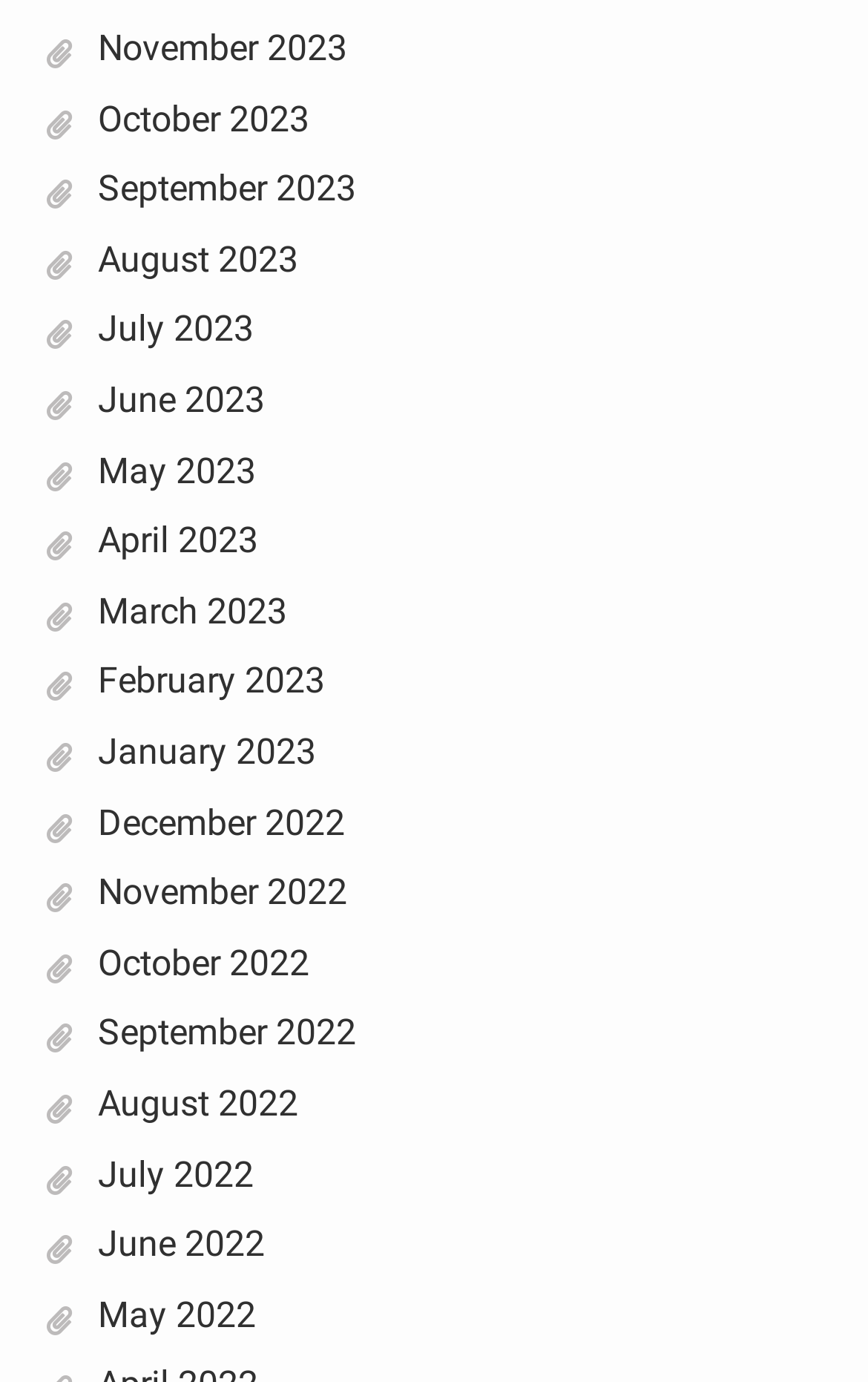Provide the bounding box coordinates for the area that should be clicked to complete the instruction: "Browse September 2022".

[0.112, 0.732, 0.41, 0.763]